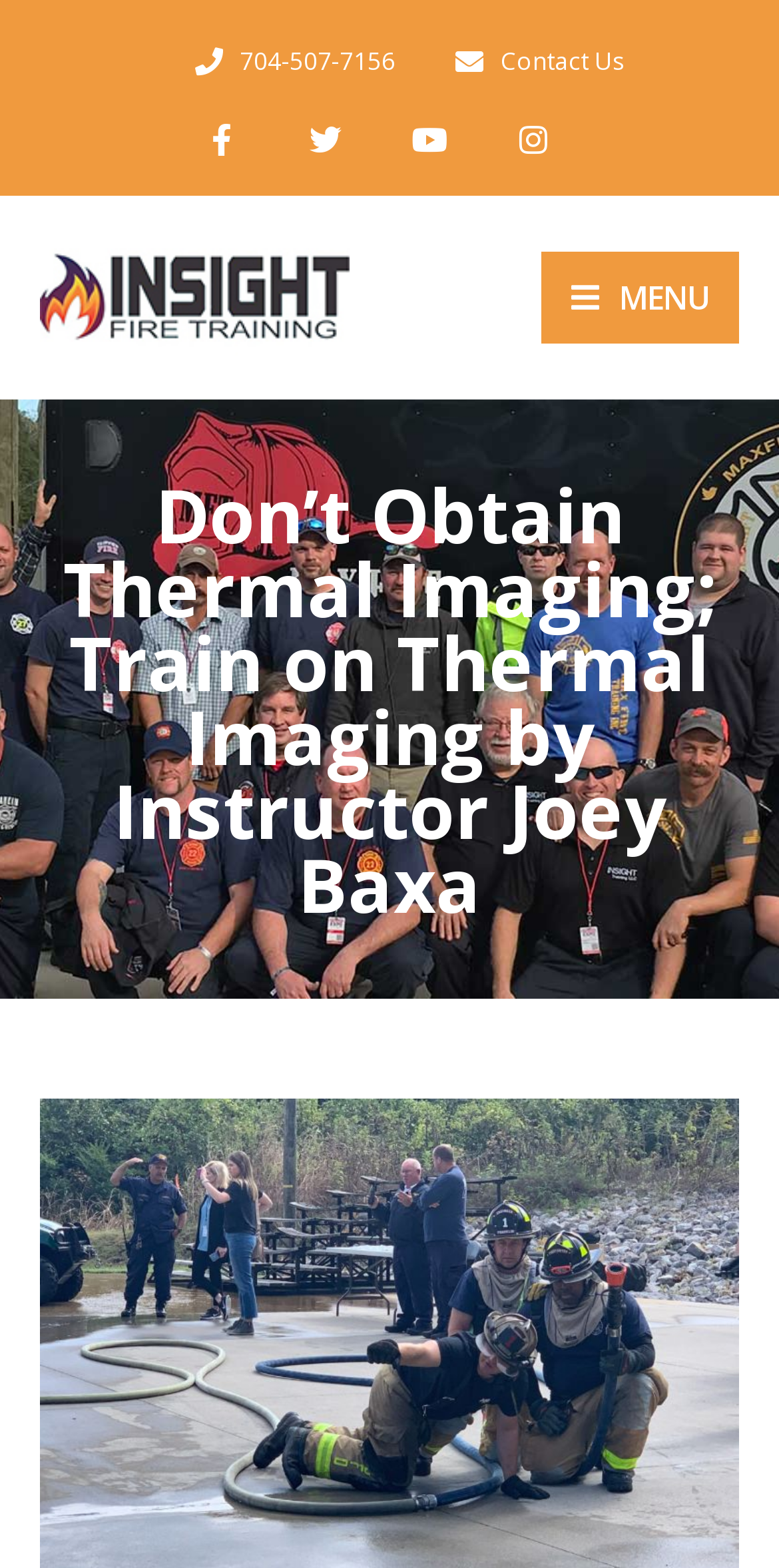Give a one-word or one-phrase response to the question: 
What is the instructor's name?

Joey Baxa